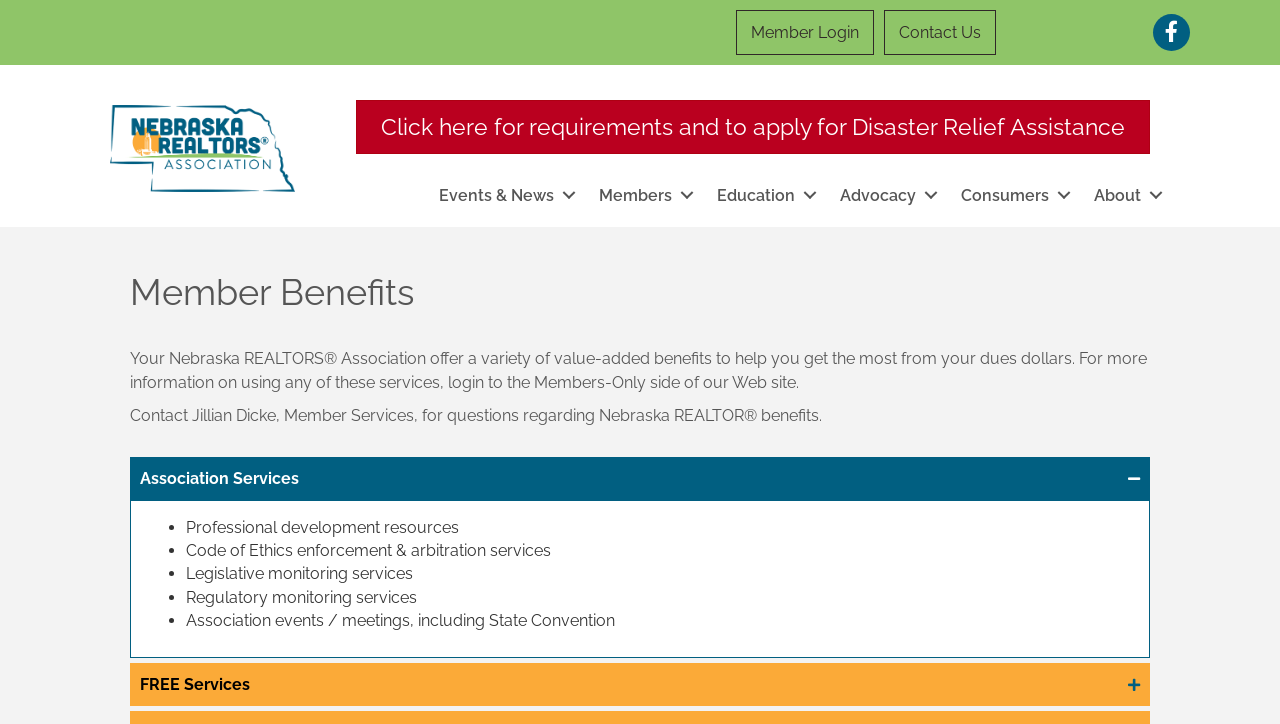Using the provided element description, identify the bounding box coordinates as (top-left x, top-left y, bottom-right x, bottom-right y). Ensure all values are between 0 and 1. Description: Events & News

[0.331, 0.24, 0.455, 0.3]